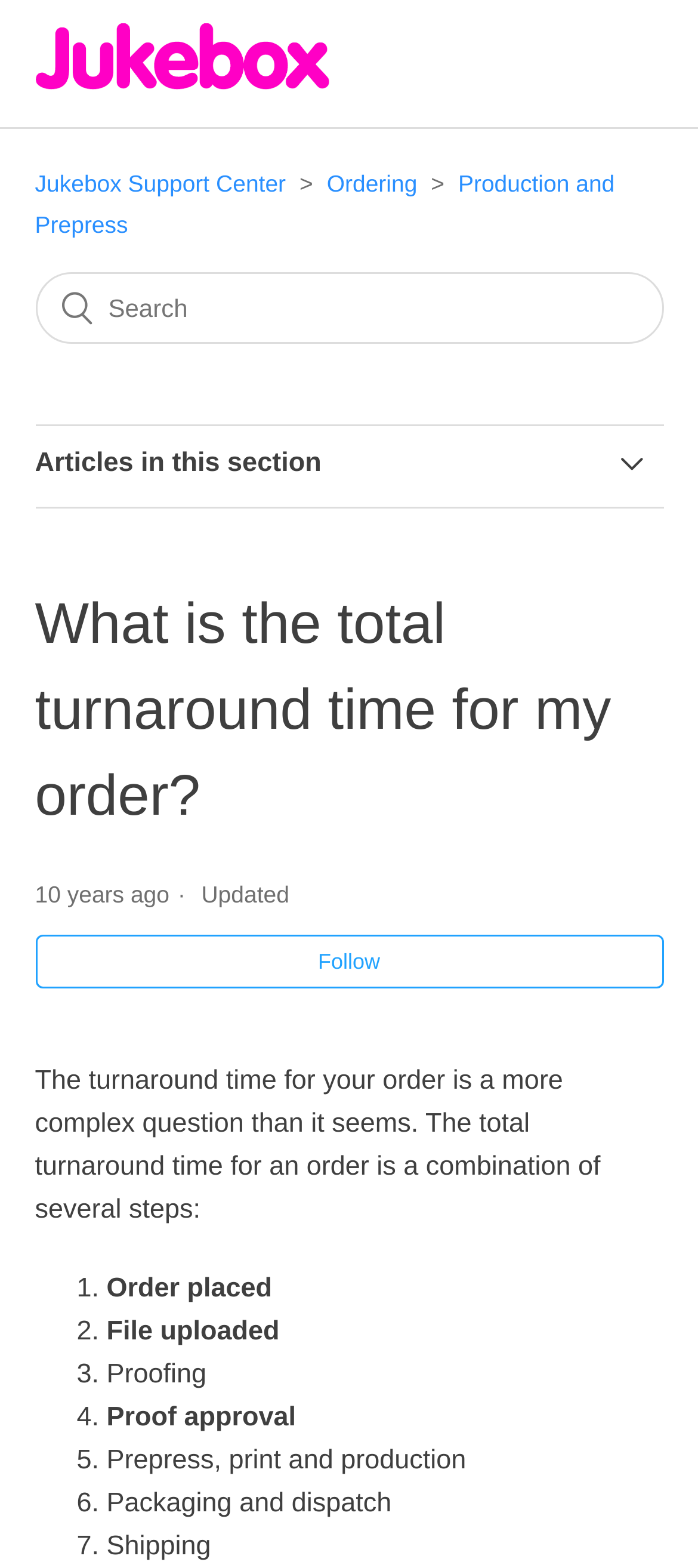Find the bounding box coordinates of the area that needs to be clicked in order to achieve the following instruction: "Follow this article". The coordinates should be specified as four float numbers between 0 and 1, i.e., [left, top, right, bottom].

[0.05, 0.596, 0.95, 0.631]